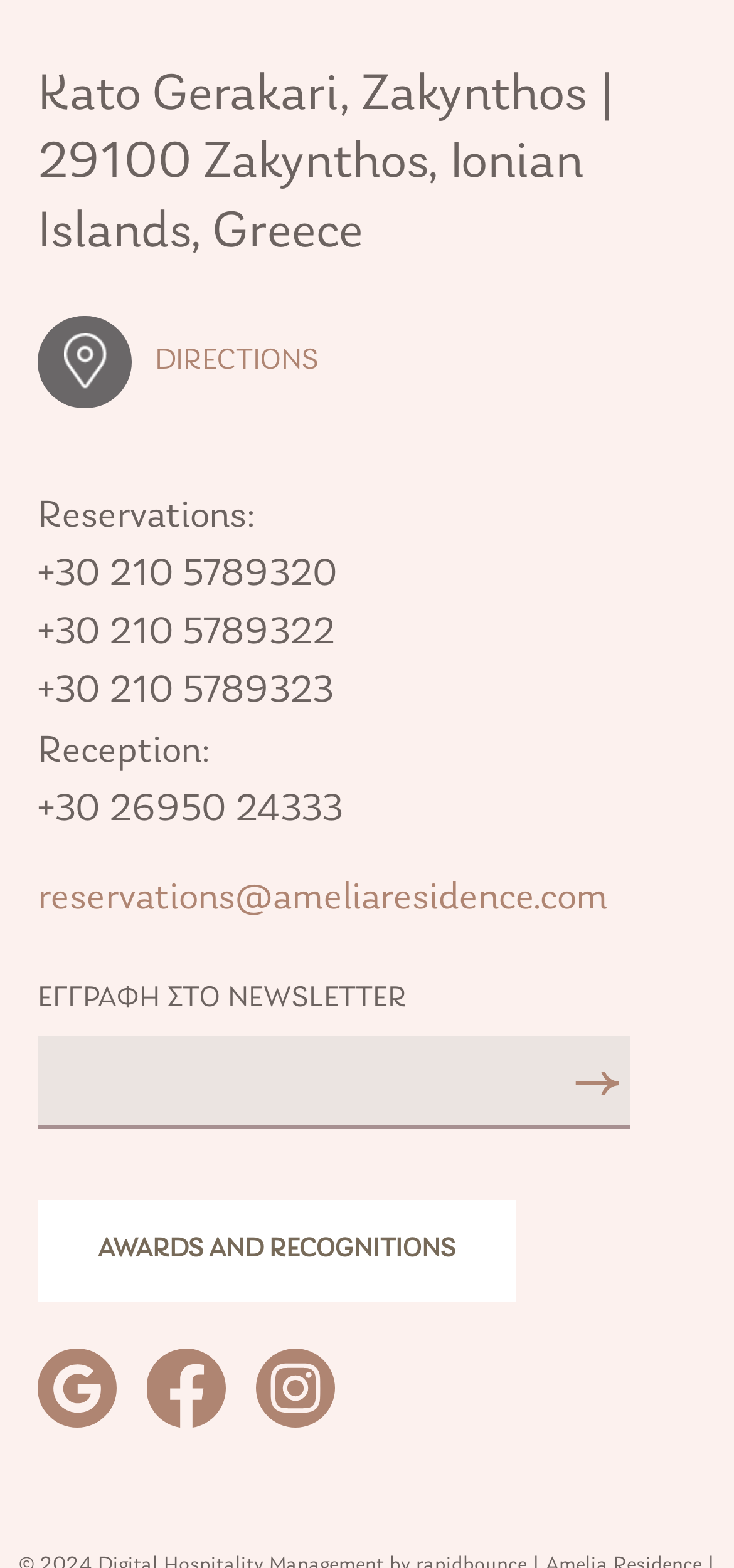Please find the bounding box coordinates of the element's region to be clicked to carry out this instruction: "Go to last slide".

None